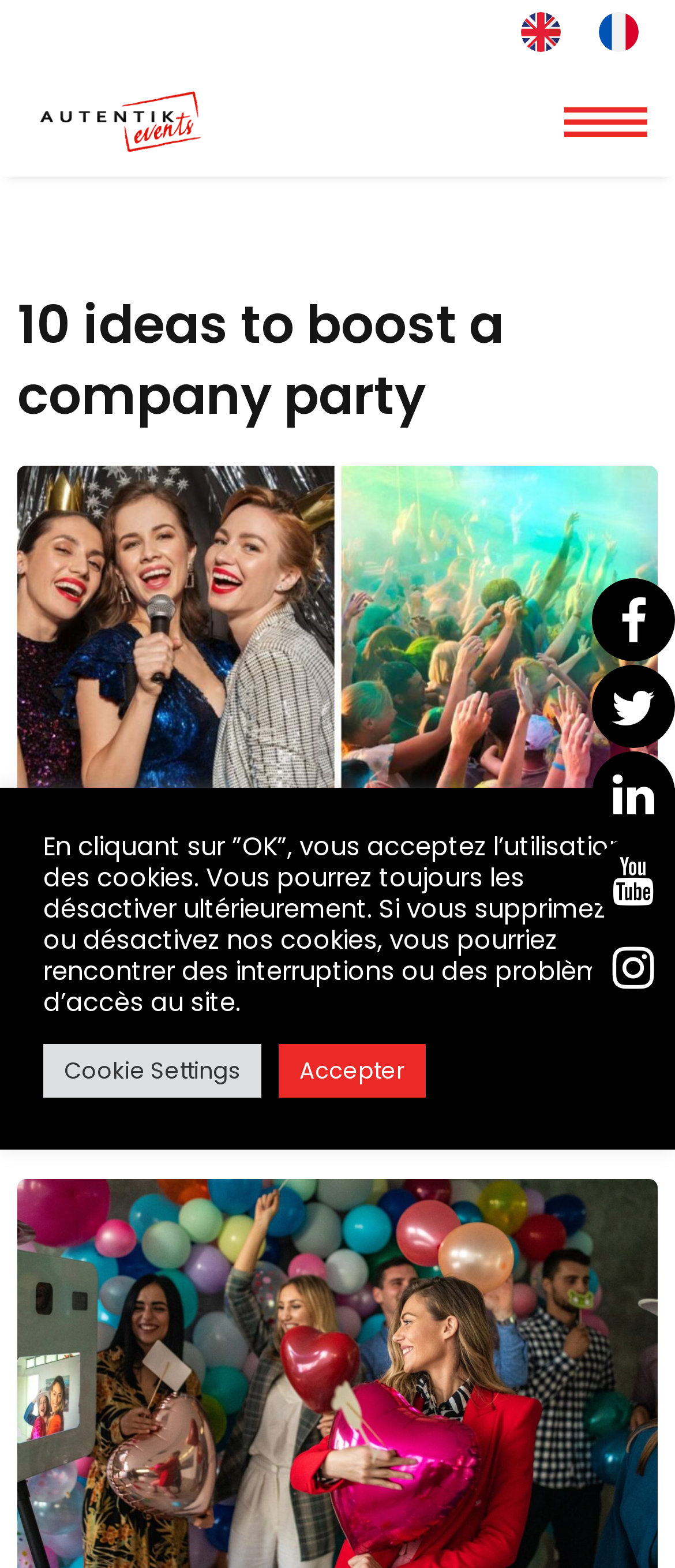Locate the bounding box coordinates for the element described below: "Brand activation". The coordinates must be four float values between 0 and 1, formatted as [left, top, right, bottom].

[0.323, 0.276, 0.677, 0.298]